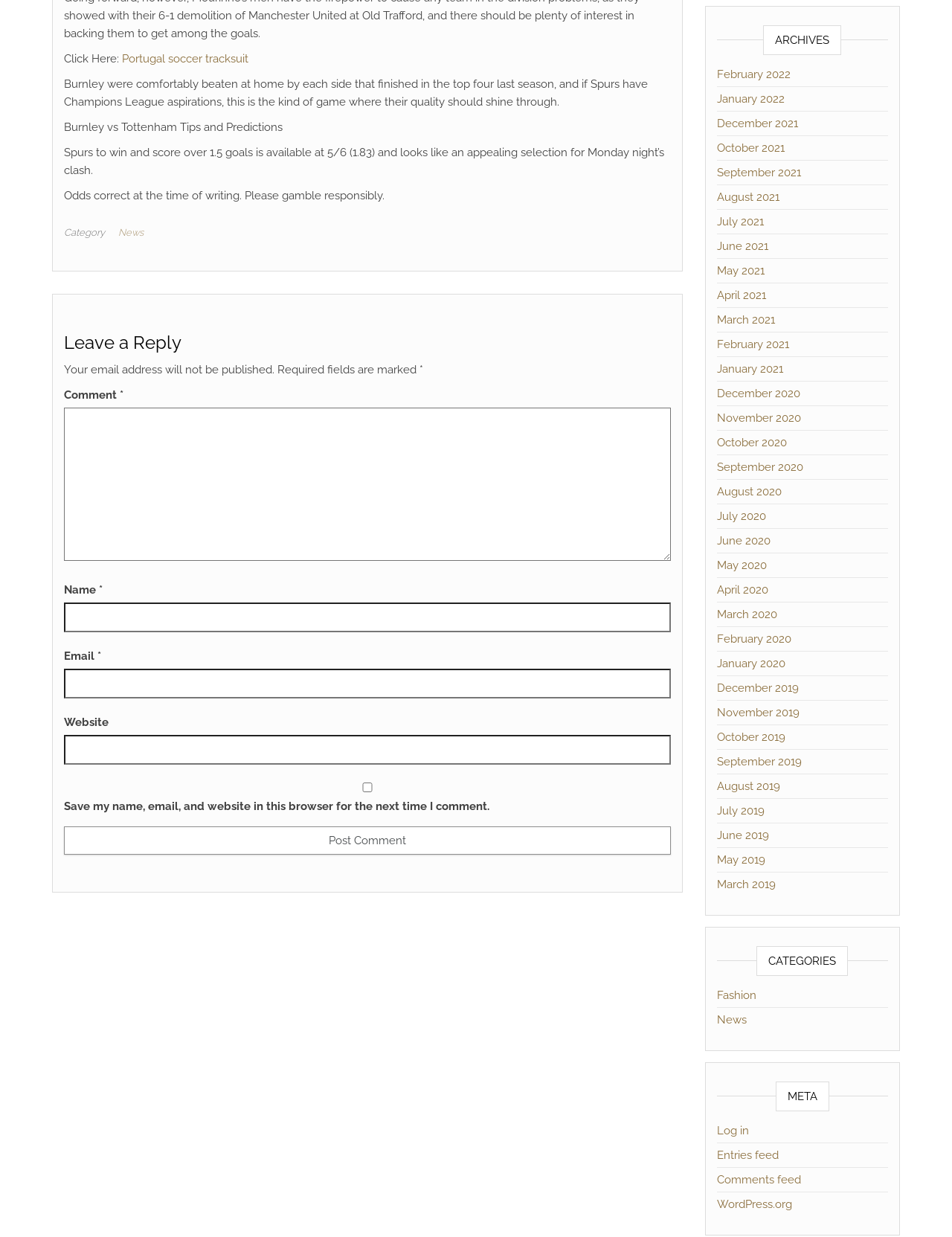Please identify the bounding box coordinates of the element on the webpage that should be clicked to follow this instruction: "View 'The Norwegian Consumer Authority publishes findings after having reviewed the Transparency Act annual reports of 500 companies' article". The bounding box coordinates should be given as four float numbers between 0 and 1, formatted as [left, top, right, bottom].

None